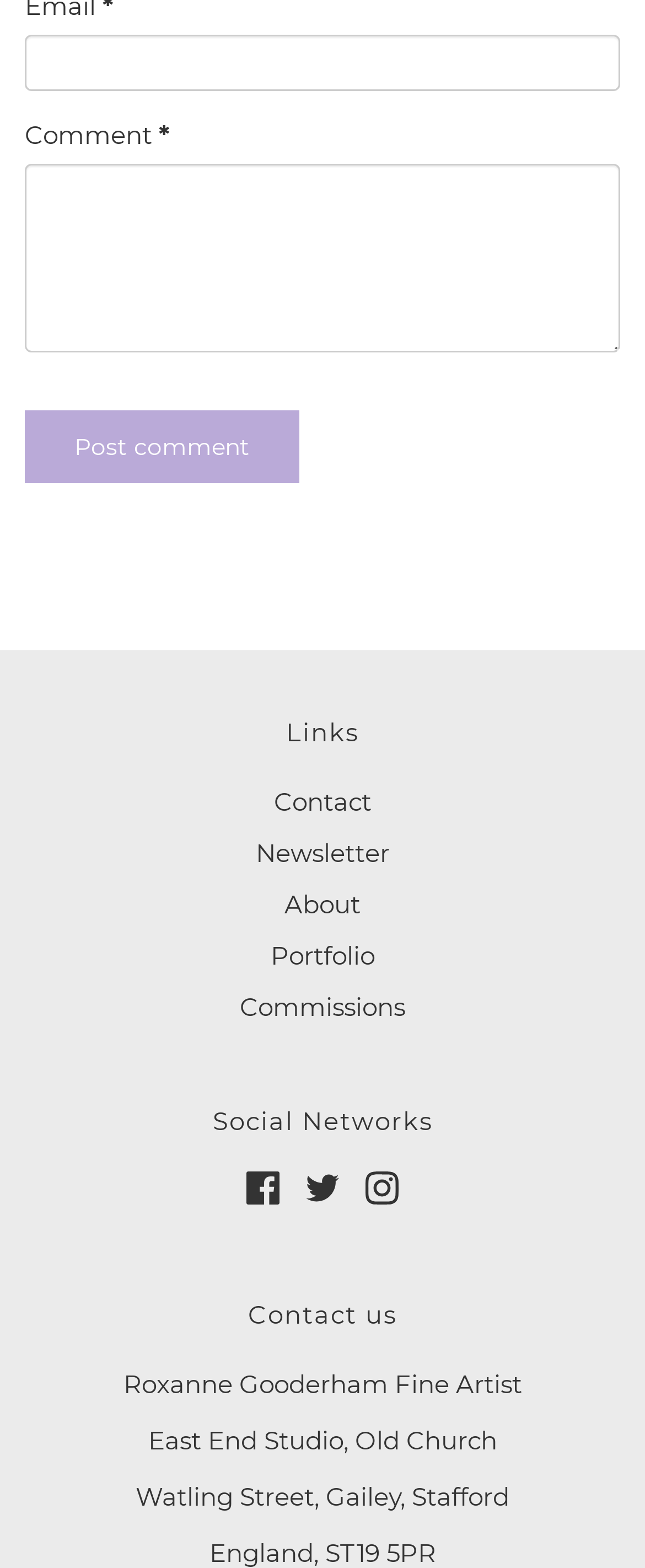Refer to the image and answer the question with as much detail as possible: What is the purpose of the 'Email' textbox?

The 'Email' textbox is located at the top of the webpage, and it is not explicitly stated what it is used for. However, based on its position and label, it is likely that it is used to enter an email address, possibly for contact or newsletter purposes.